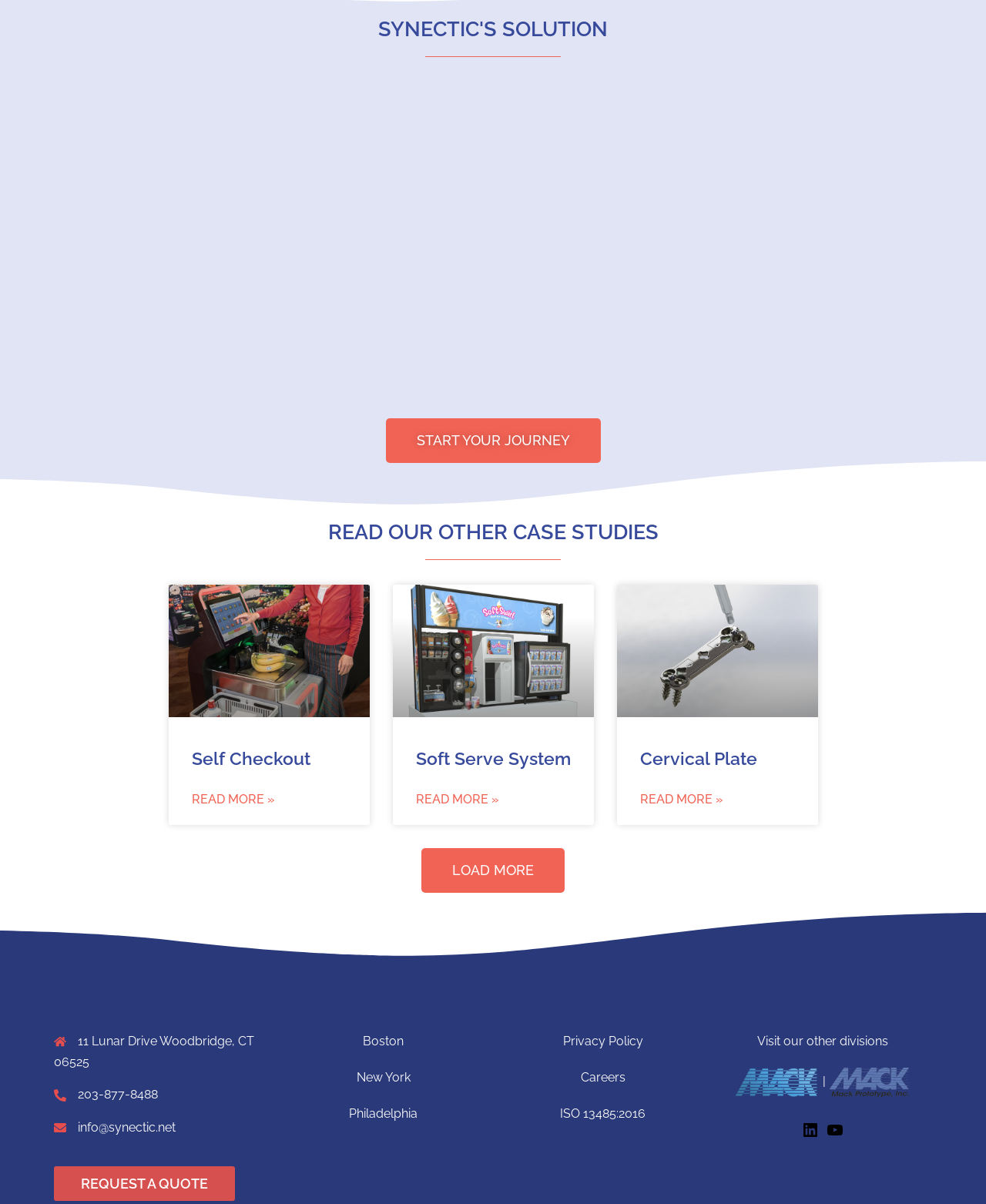Pinpoint the bounding box coordinates of the element you need to click to execute the following instruction: "Load more case studies". The bounding box should be represented by four float numbers between 0 and 1, in the format [left, top, right, bottom].

[0.427, 0.704, 0.573, 0.742]